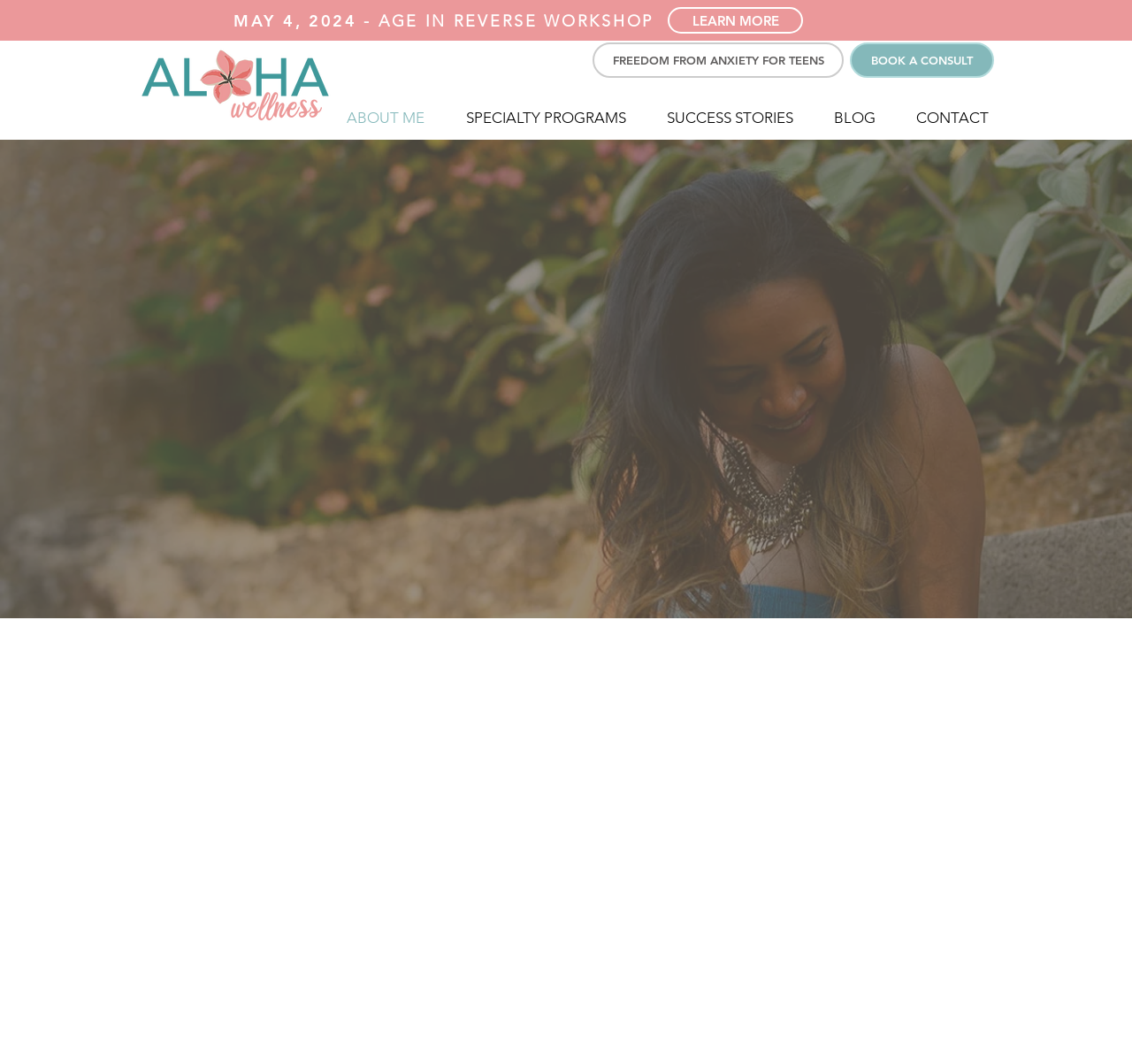Detail the various sections and features of the webpage.

This webpage is about Kannary Keo, a certified hypnotist with specialized training in Rapid Transformational Therapy (RTT). At the top left corner, there is a logo image of Aloha Wellness. Below the logo, a navigation menu is situated, containing links to "ABOUT ME", "SPECIALTY PROGRAMS", "SUCCESS STORIES", "BLOG", and "CONTACT". 

On the top right side, there are two promotional links: "FREEDOM FROM ANXIETY FOR TEENS" and "MAY 4, 2024 - AGE IN REVERSE WORKSHOP". Below these links, a "LEARN MORE" button is placed. 

On the bottom right corner, a social bar is located, featuring links to Aloha Wellness Hypnotherapy's Facebook, Instagram, and YouTube Channel, each accompanied by its respective icon. 

In the main content area, a brief introduction to Kannary Keo is provided, stating that she is based in Metro Boston and serves clients worldwide. Below this introduction, there is a "BOOK A CONSULT" button. 

Further down, a link to "DEEP TRANCE GUIDED VISUALIZATION FACILITATOR" is situated. Below this link, a section about Kannary Keo is presented, with two headings: "MY NAME IS KANNARY KEO" and "CERTIFIED HYPNOTIST & RTT PRACTITIONER".